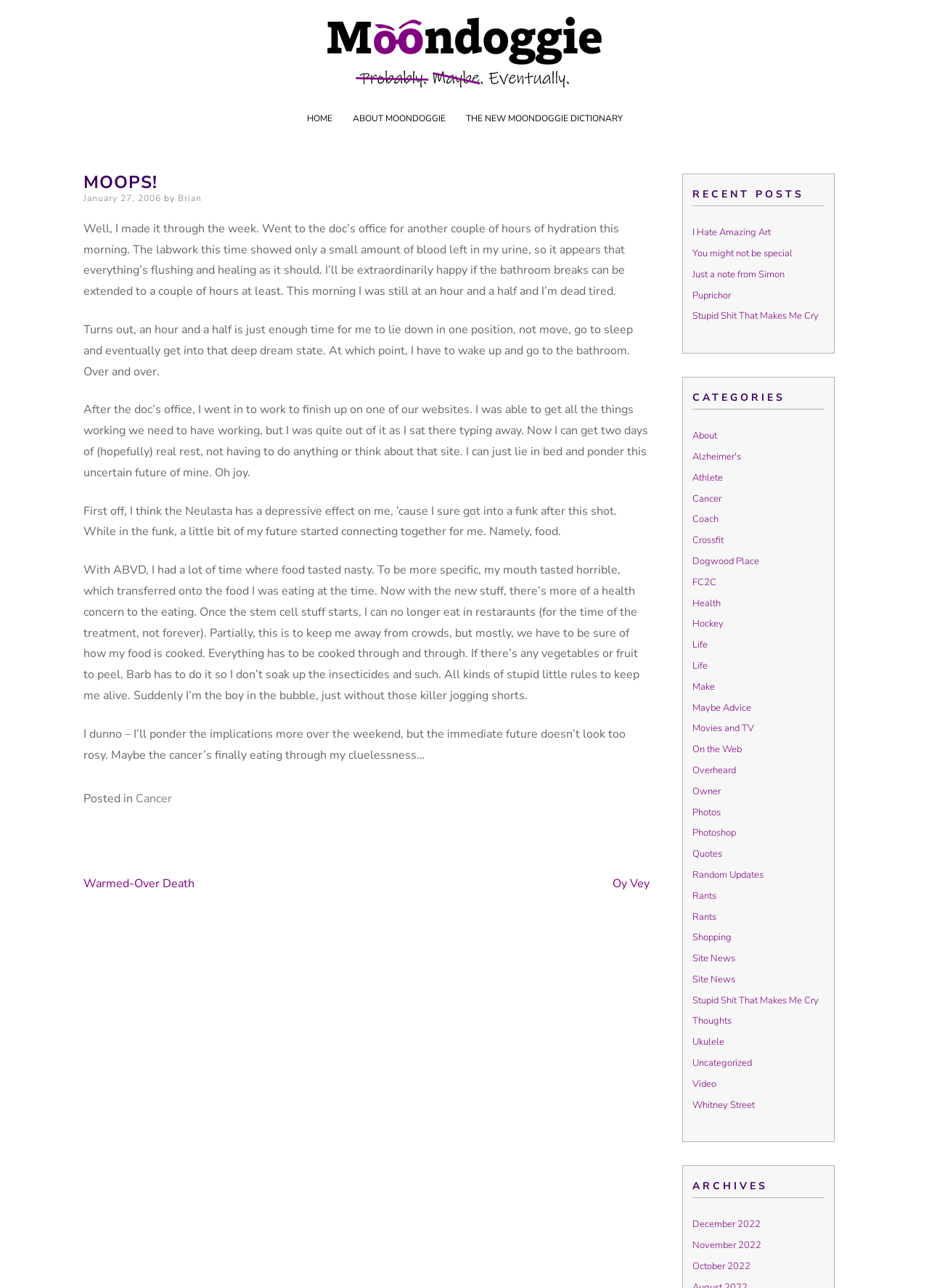Locate the bounding box coordinates of the clickable area needed to fulfill the instruction: "View the 'CATEGORIES' section".

[0.745, 0.301, 0.888, 0.318]